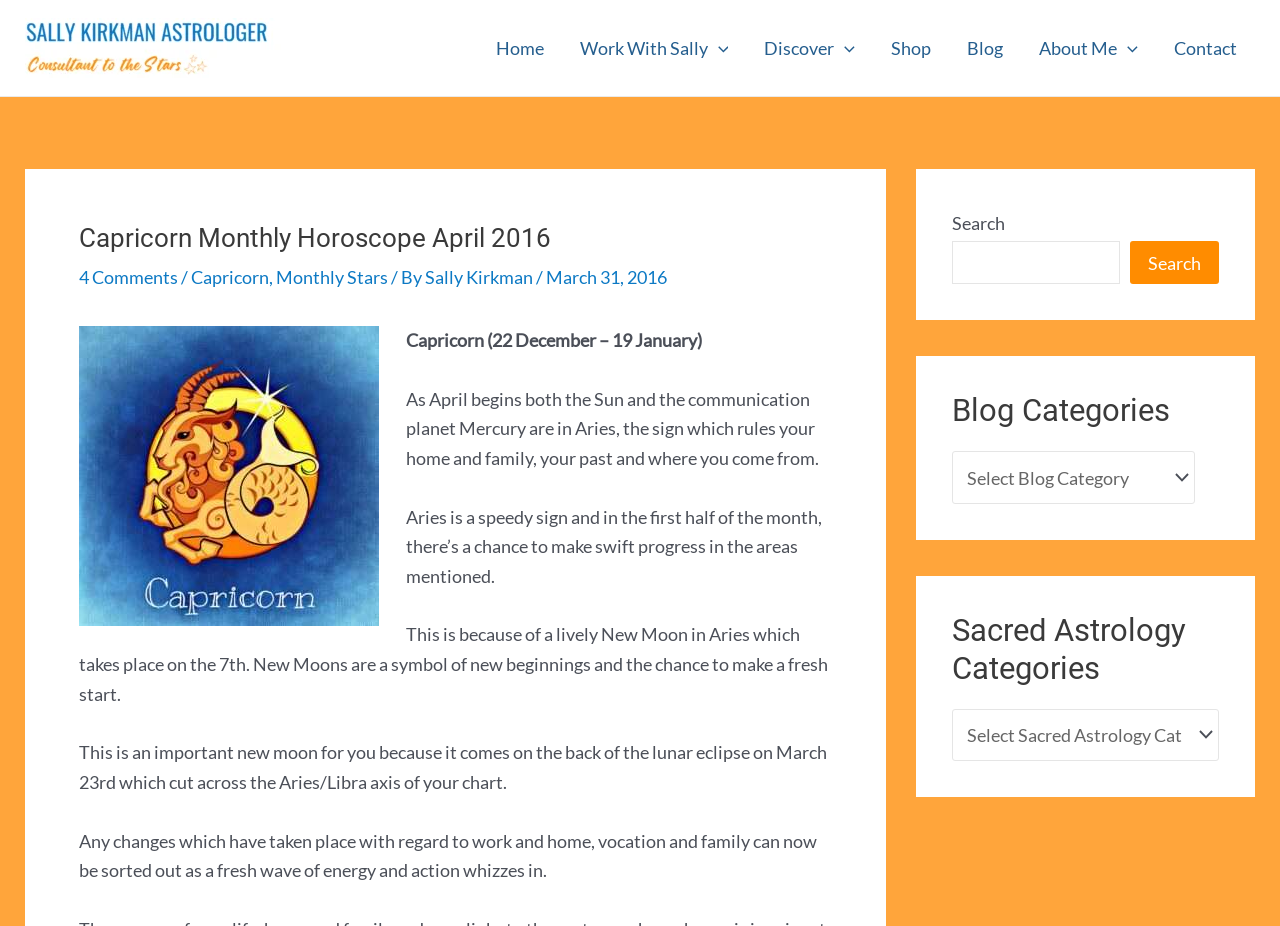Please find the bounding box coordinates of the element that needs to be clicked to perform the following instruction: "Select a 'Blog Category'". The bounding box coordinates should be four float numbers between 0 and 1, represented as [left, top, right, bottom].

[0.744, 0.487, 0.934, 0.544]